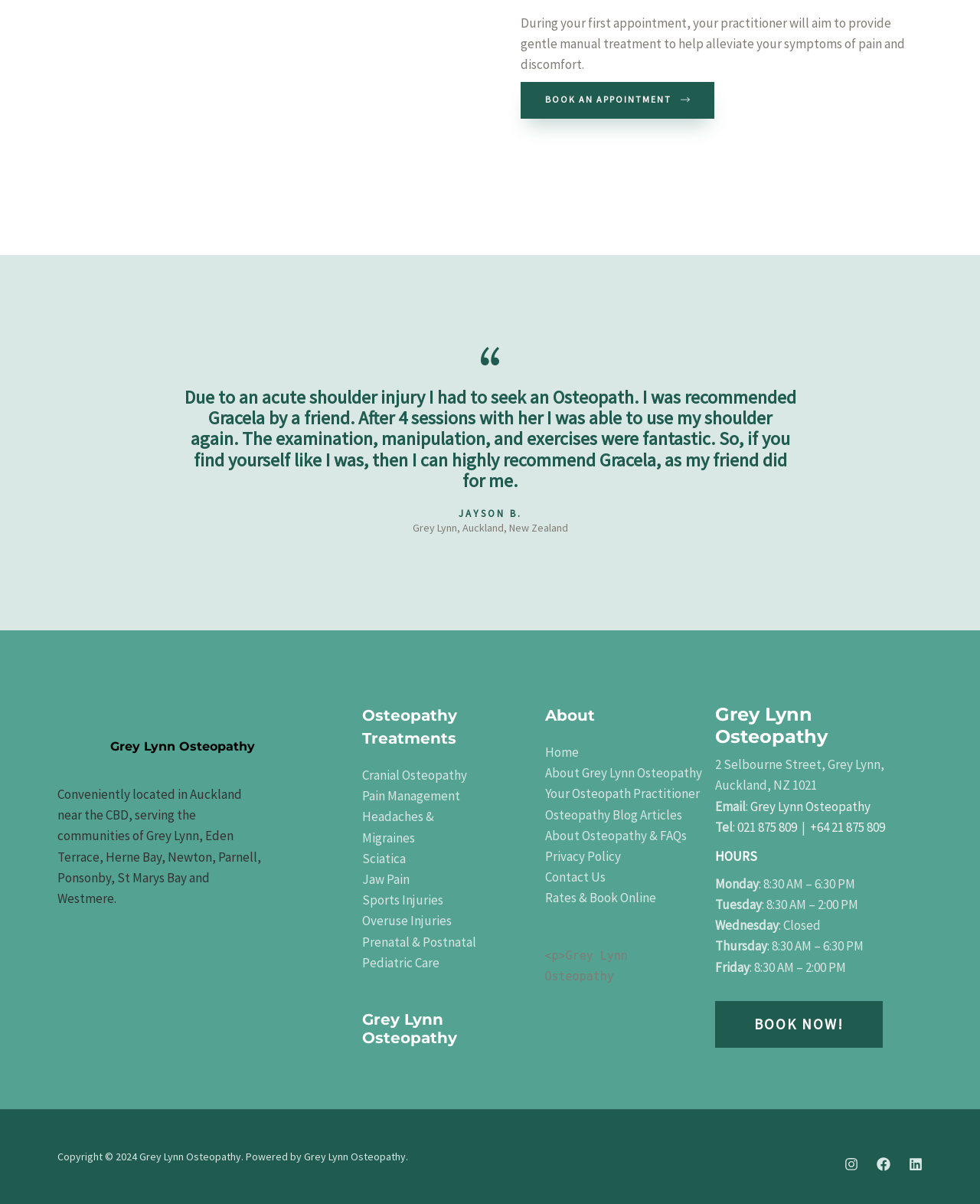Determine the bounding box coordinates for the area that should be clicked to carry out the following instruction: "Read about osteopathy treatments".

[0.37, 0.636, 0.494, 0.808]